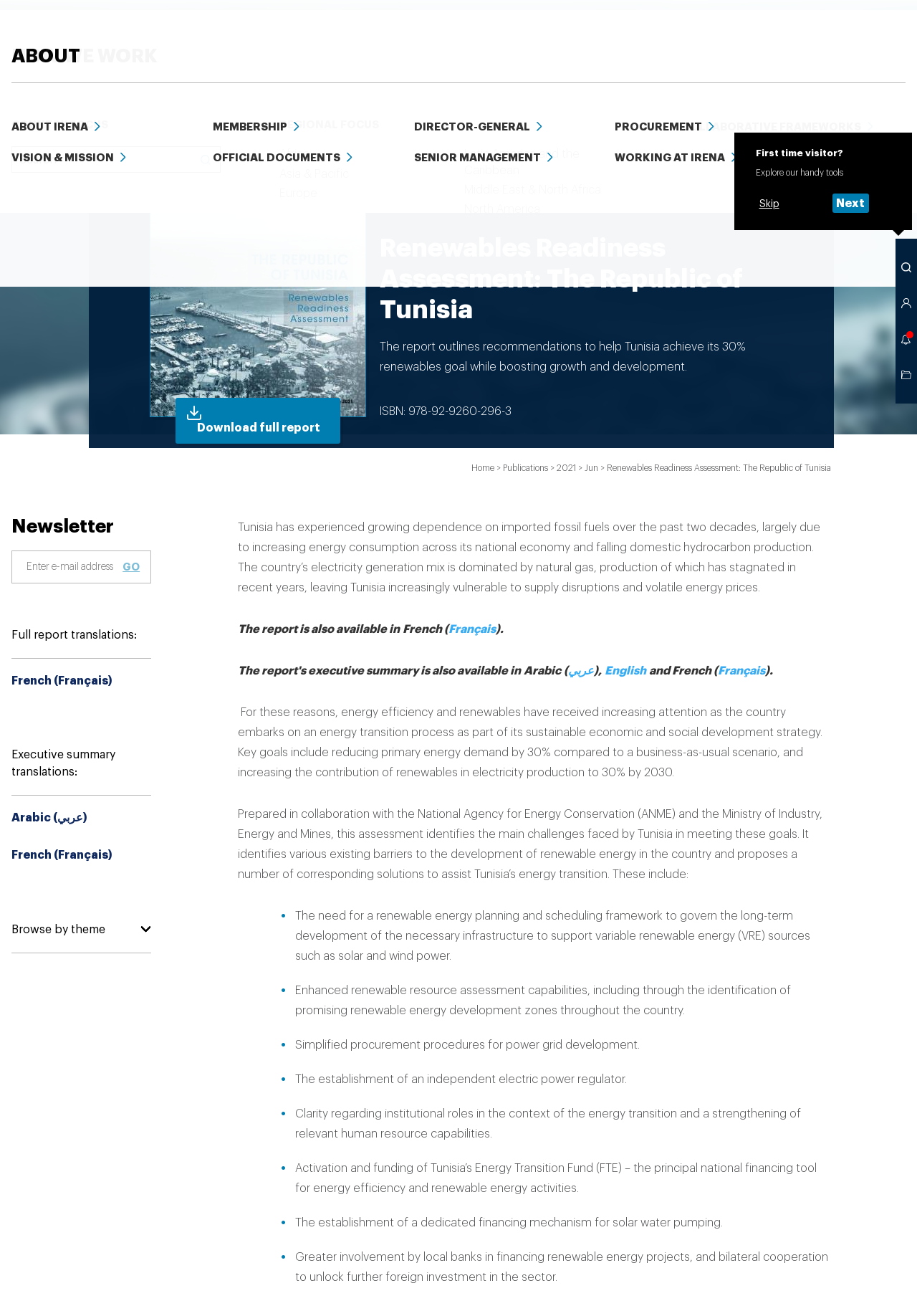Identify the bounding box coordinates of the element to click to follow this instruction: 'Click the 'ENERGY TRANSITION' button'. Ensure the coordinates are four float values between 0 and 1, provided as [left, top, right, bottom].

[0.248, 0.002, 0.386, 0.055]